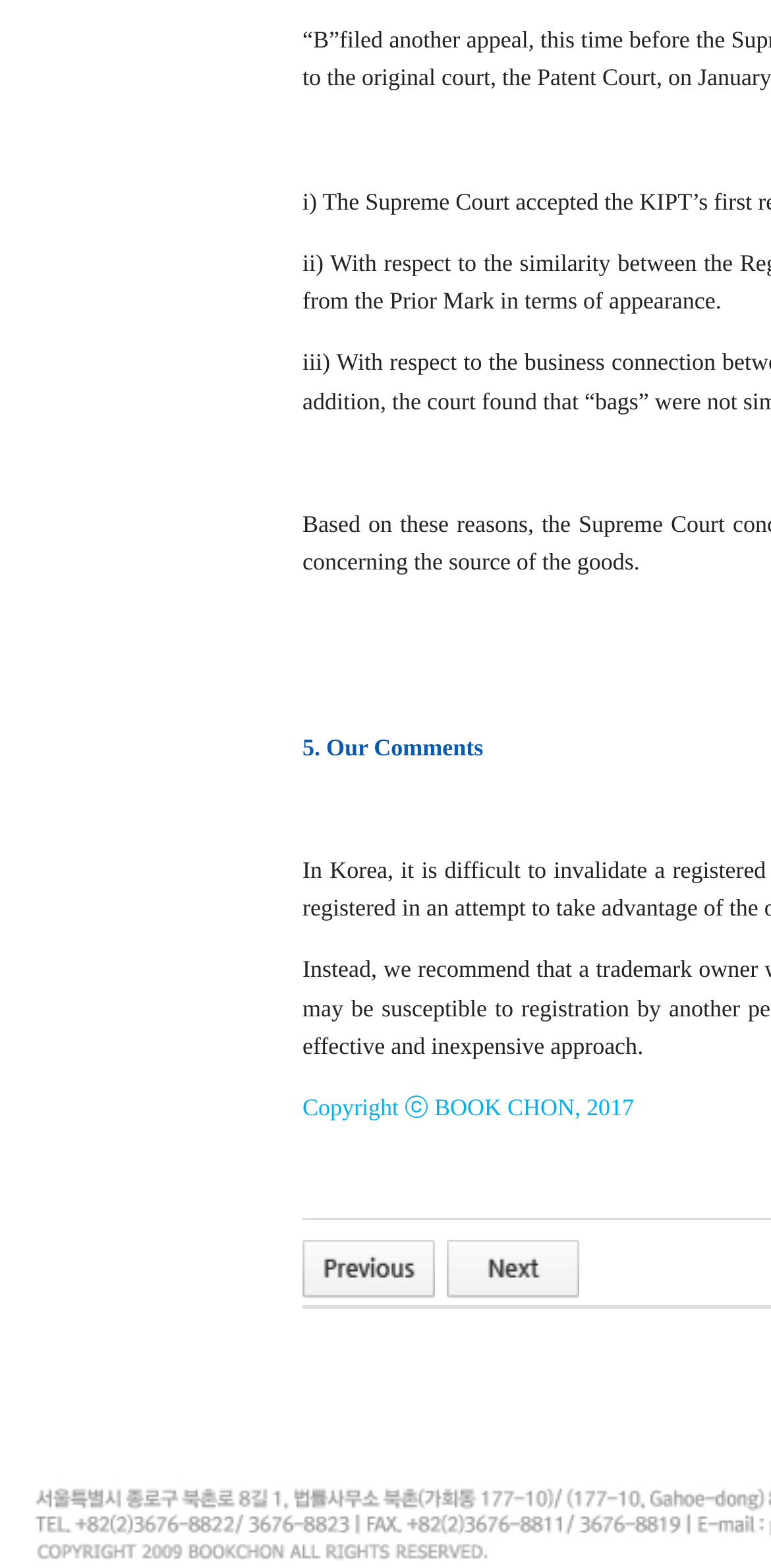How many links are on the page?
Answer with a single word or short phrase according to what you see in the image.

2